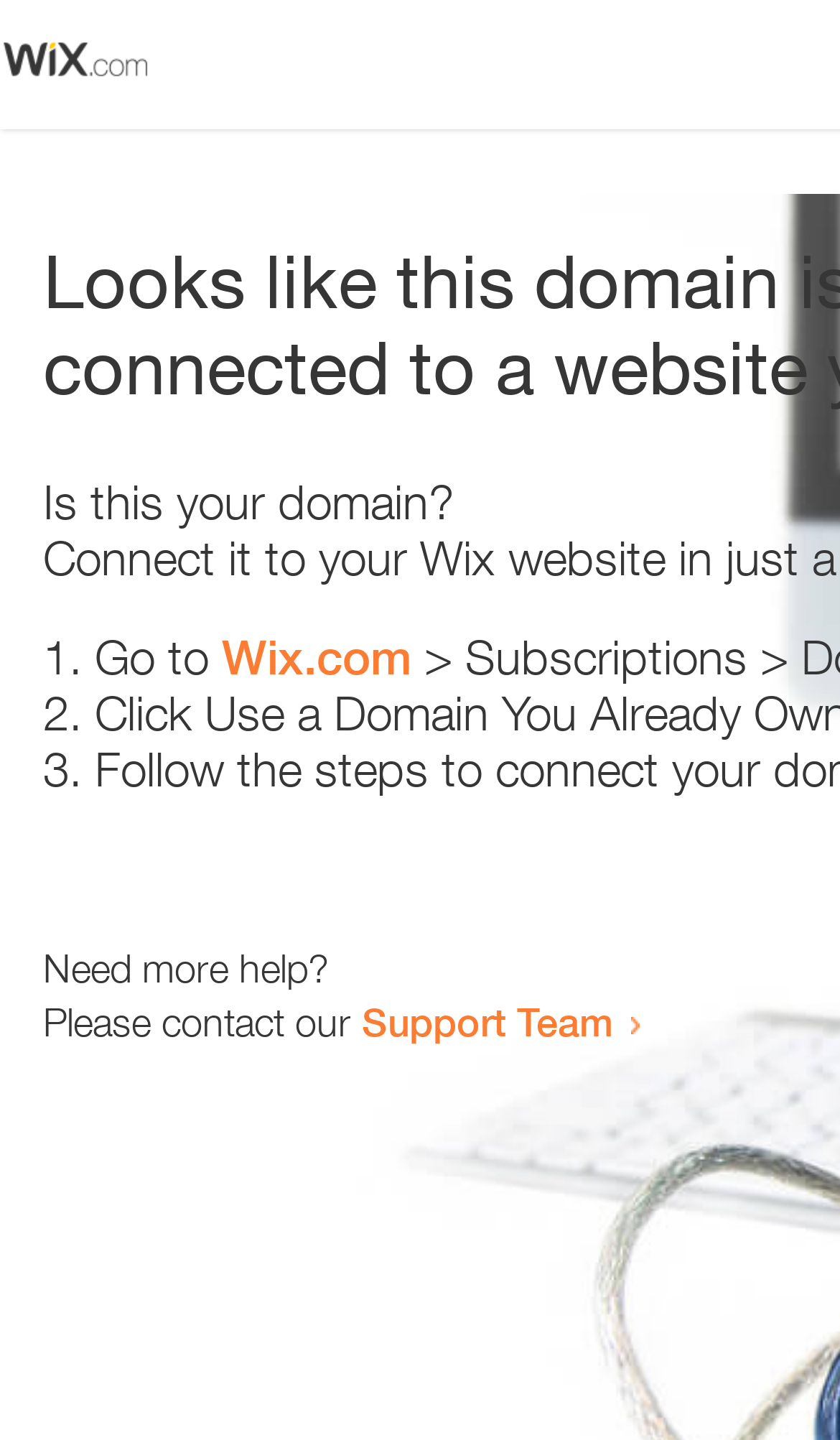Given the description Wix.com, predict the bounding box coordinates of the UI element. Ensure the coordinates are in the format (top-left x, top-left y, bottom-right x, bottom-right y) and all values are between 0 and 1.

[0.264, 0.437, 0.49, 0.476]